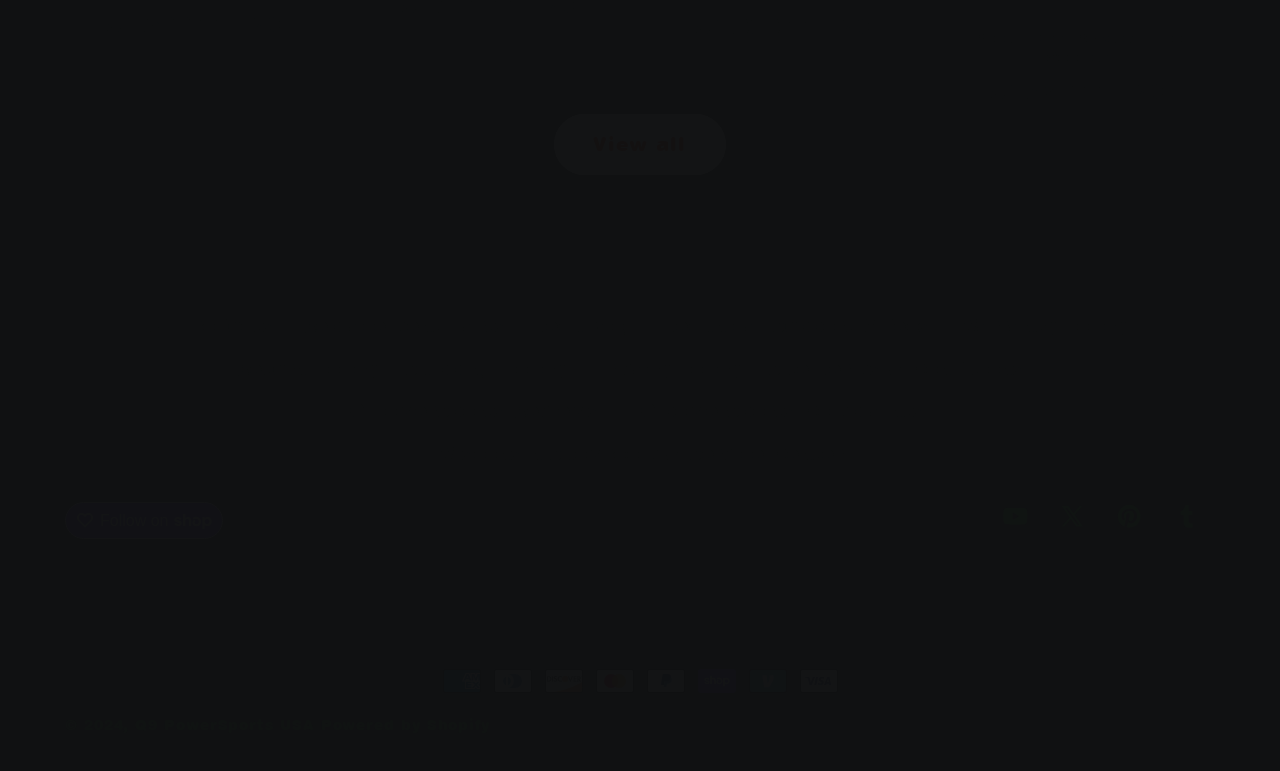Provide the bounding box coordinates for the specified HTML element described in this description: "Follow on Following on". The coordinates should be four float numbers ranging from 0 to 1, in the format [left, top, right, bottom].

[0.051, 0.652, 0.174, 0.7]